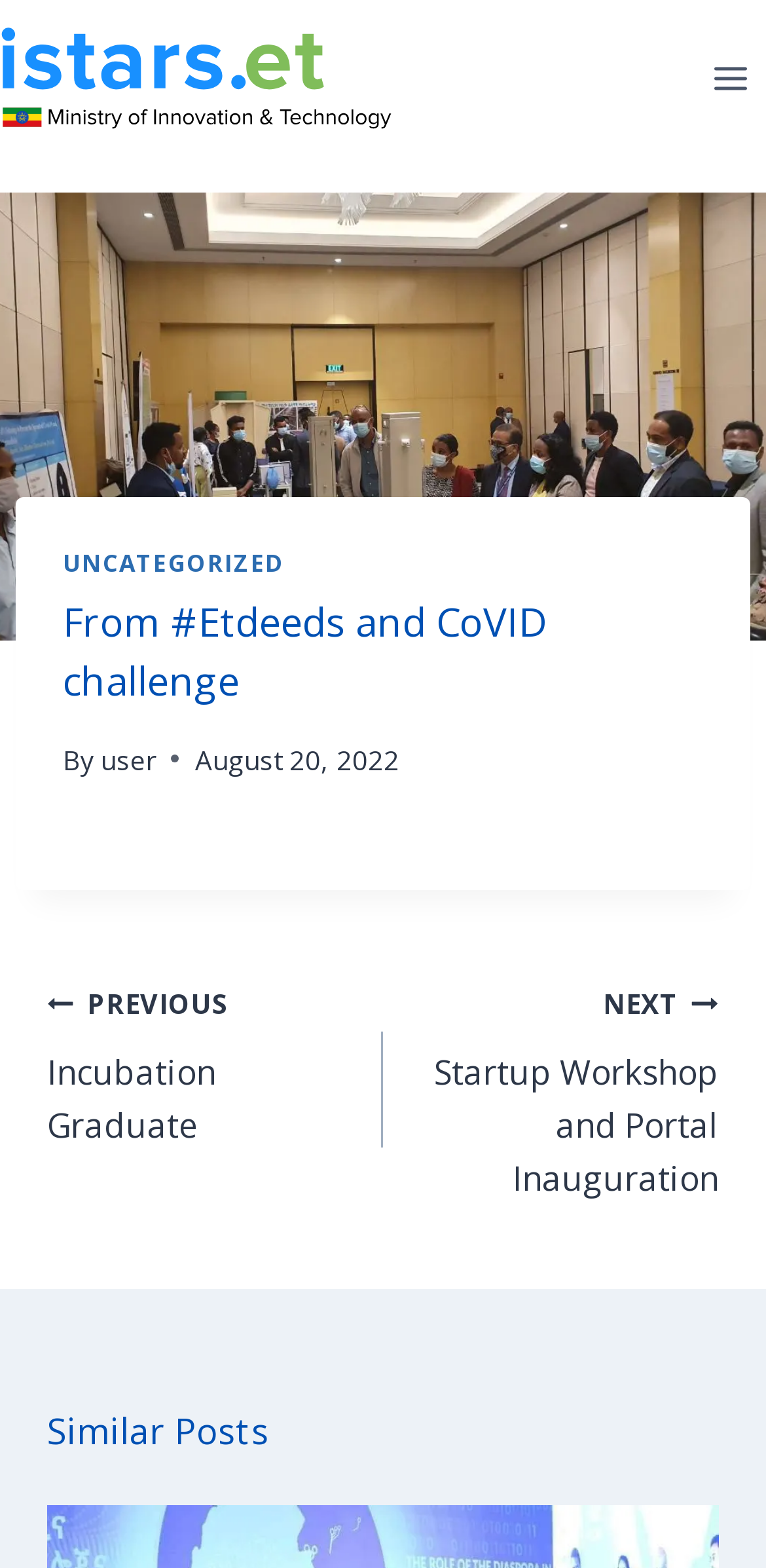What is the date of the post?
Please provide a single word or phrase as the answer based on the screenshot.

August 20, 2022